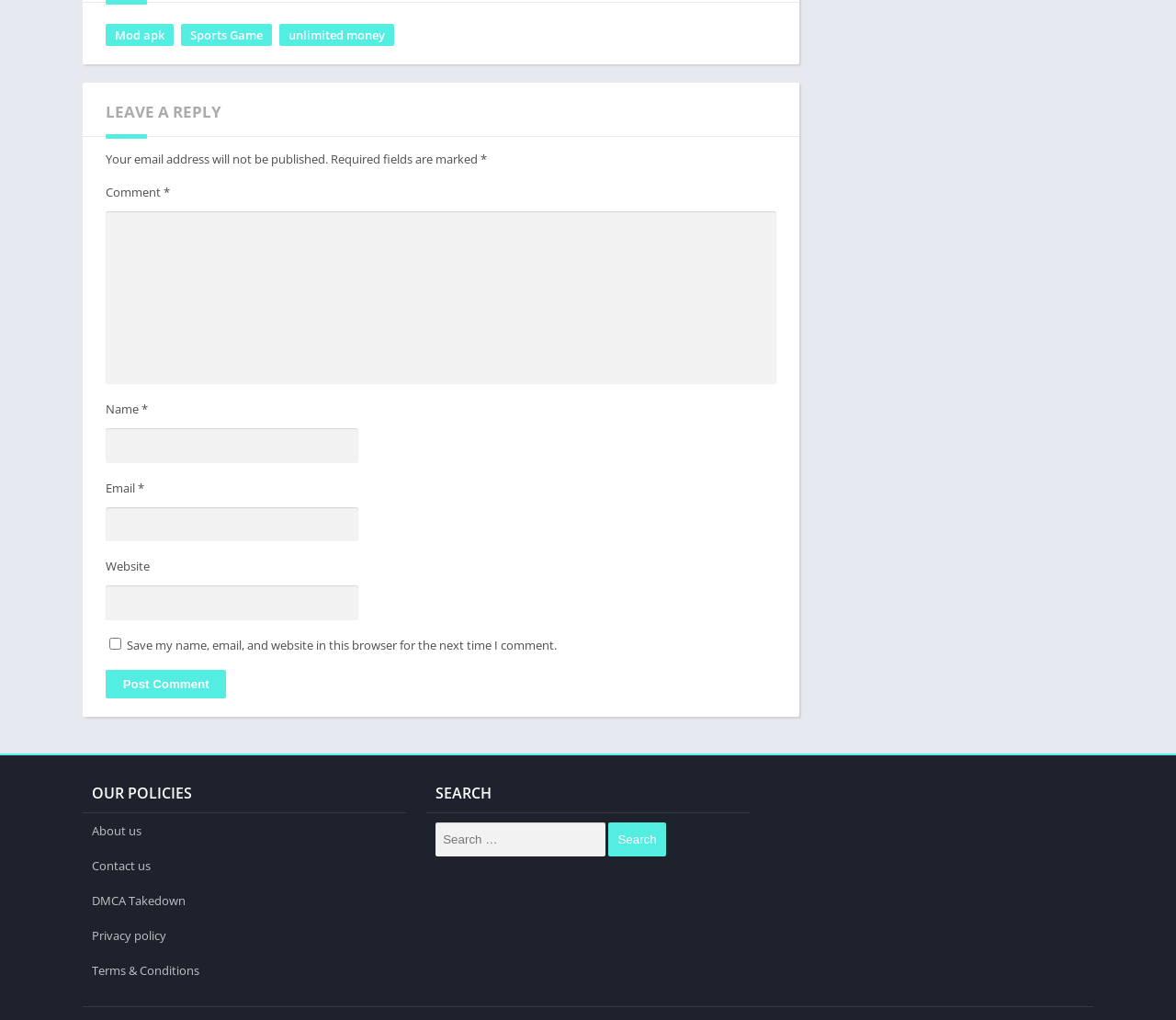Locate the bounding box coordinates of the clickable part needed for the task: "Click on 'Continue reading →'".

None